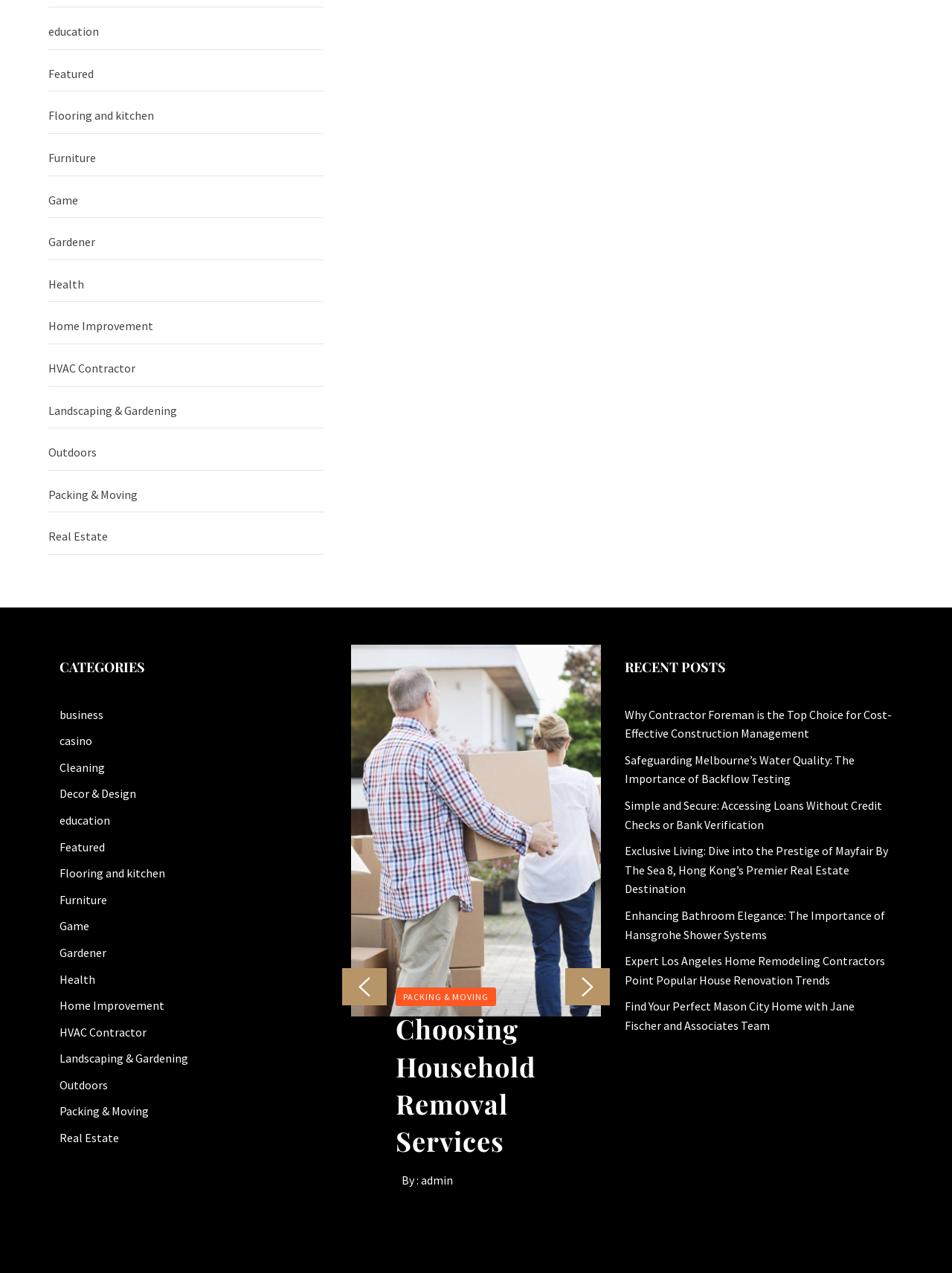Please identify the bounding box coordinates of the clickable area that will allow you to execute the instruction: "Read the article 'Why Contractor Foreman is the Top Choice for Cost-Effective Construction Management'".

[0.656, 0.555, 0.937, 0.582]